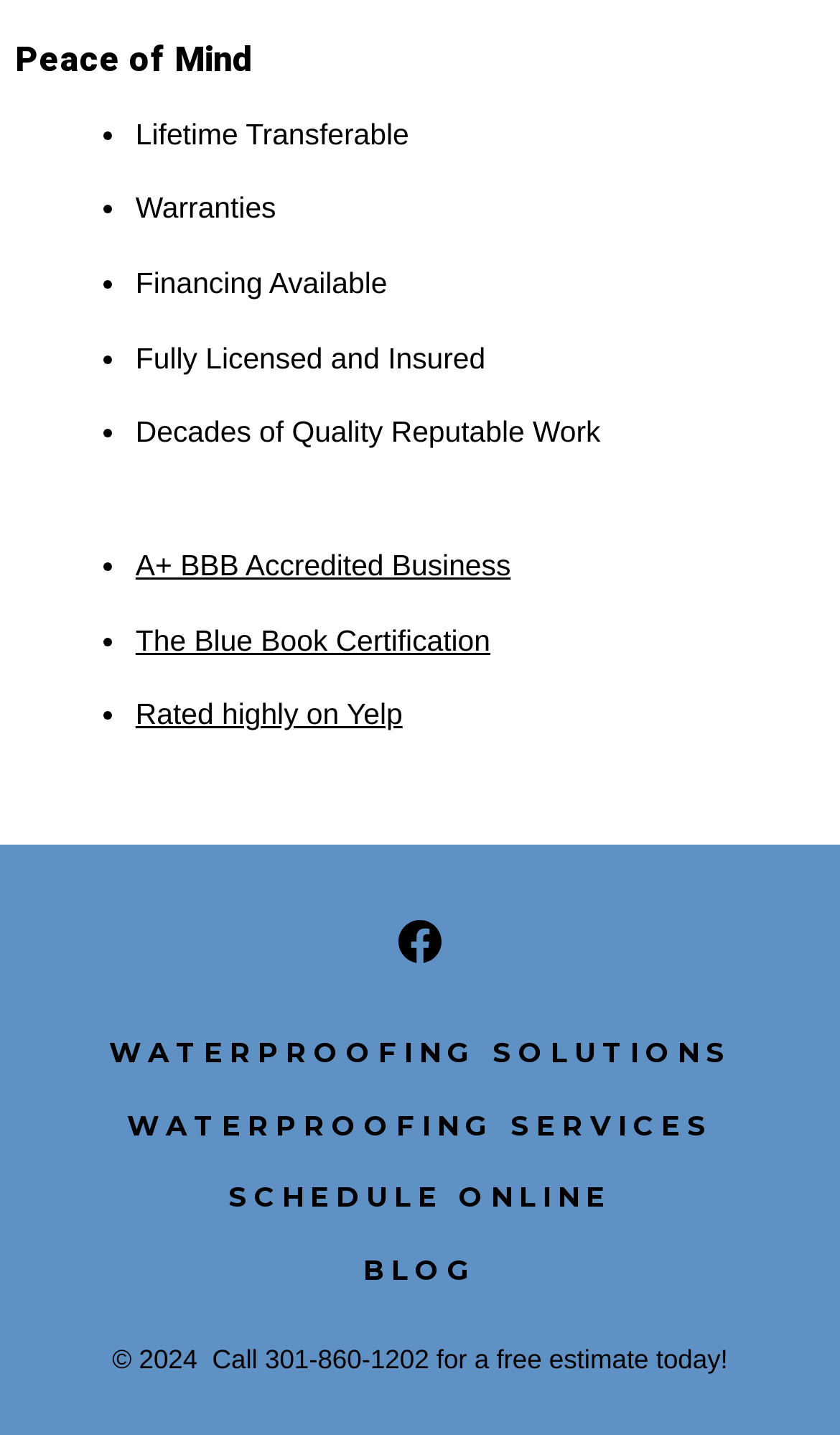What is the year of copyright mentioned on the webpage?
Make sure to answer the question with a detailed and comprehensive explanation.

The webpage has a static text ' 2024' at the bottom, which indicates the year of copyright.